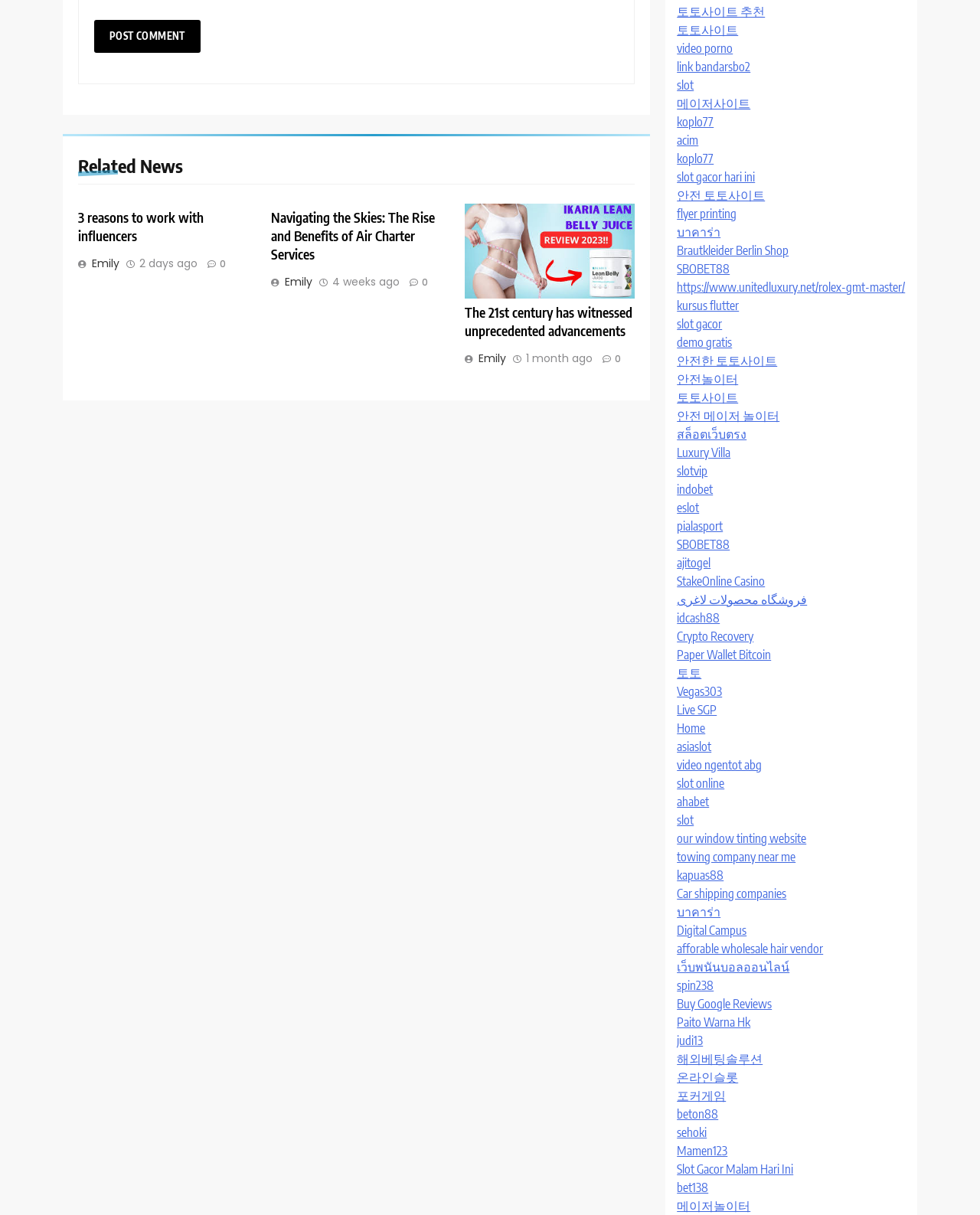Answer the question with a brief word or phrase:
What is the topic of the first article?

influencers